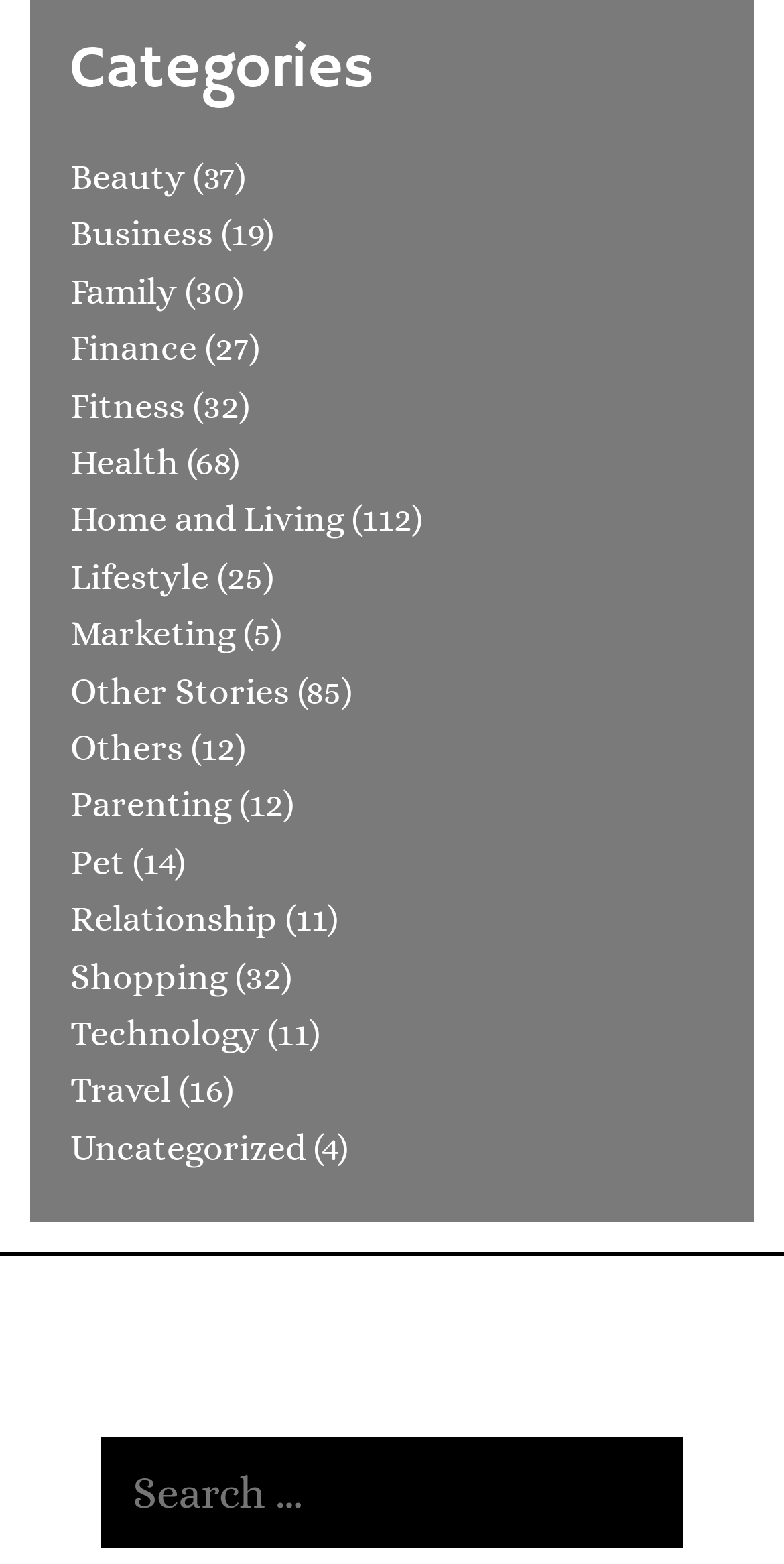Determine the bounding box for the UI element that matches this description: "Other Stories".

[0.09, 0.429, 0.369, 0.455]